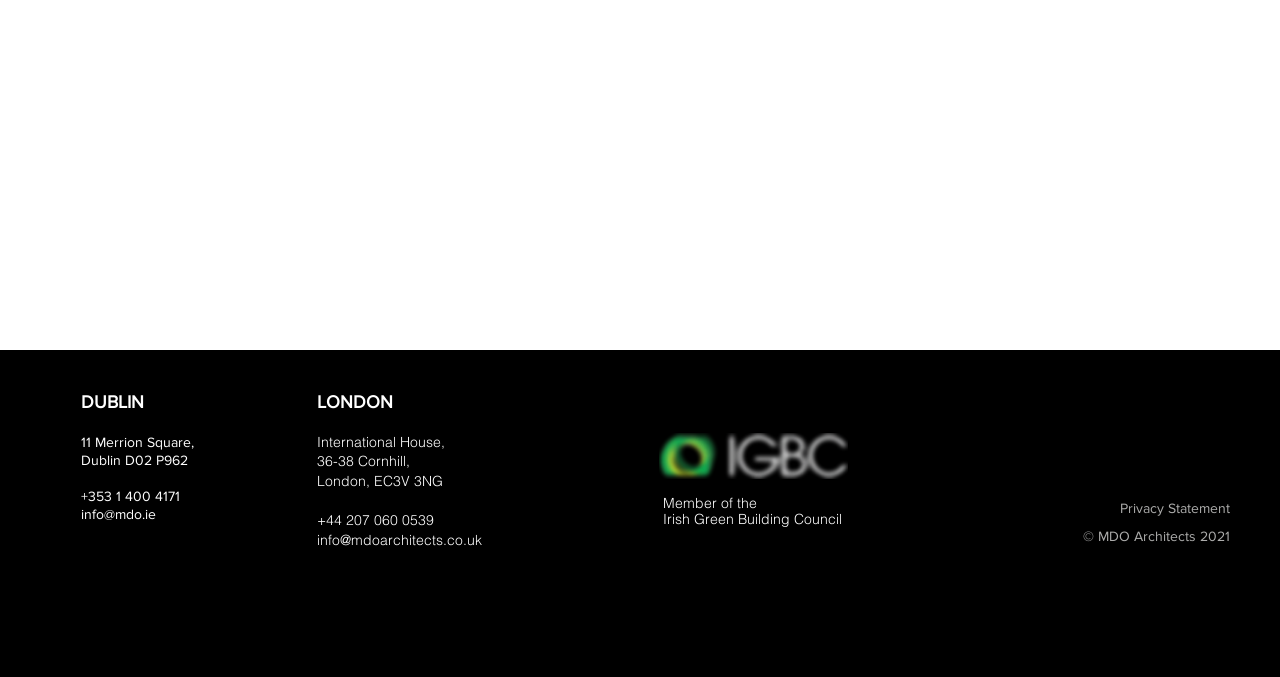Using the information shown in the image, answer the question with as much detail as possible: What is the name of the council MDO Architects is a member of?

I found the information about the council membership by looking at the section that mentions 'Member of the Irish Green Building Council' and displays the IGBC logo.